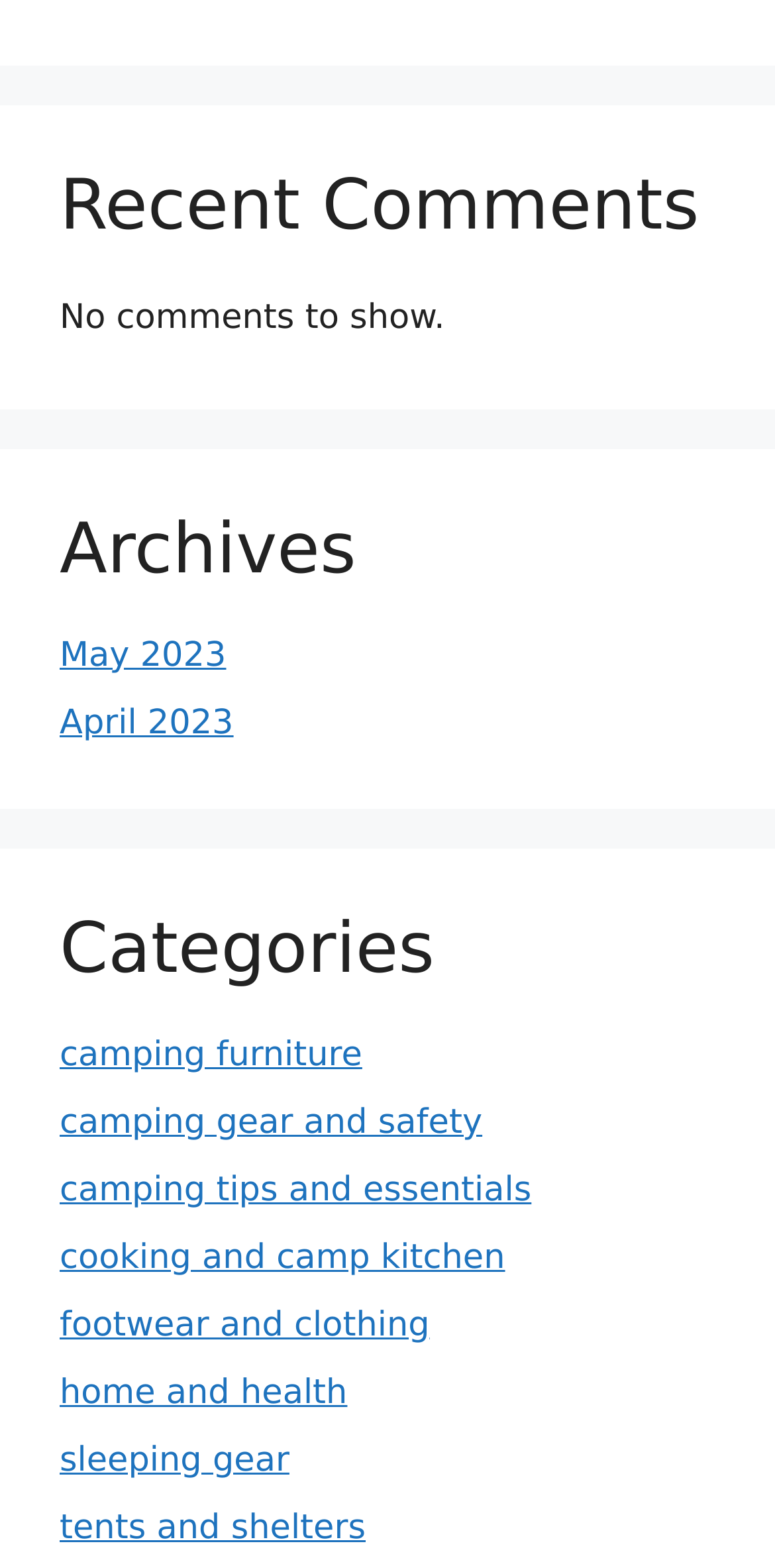Determine the bounding box coordinates for the UI element matching this description: "sleeping gear".

[0.077, 0.919, 0.373, 0.944]